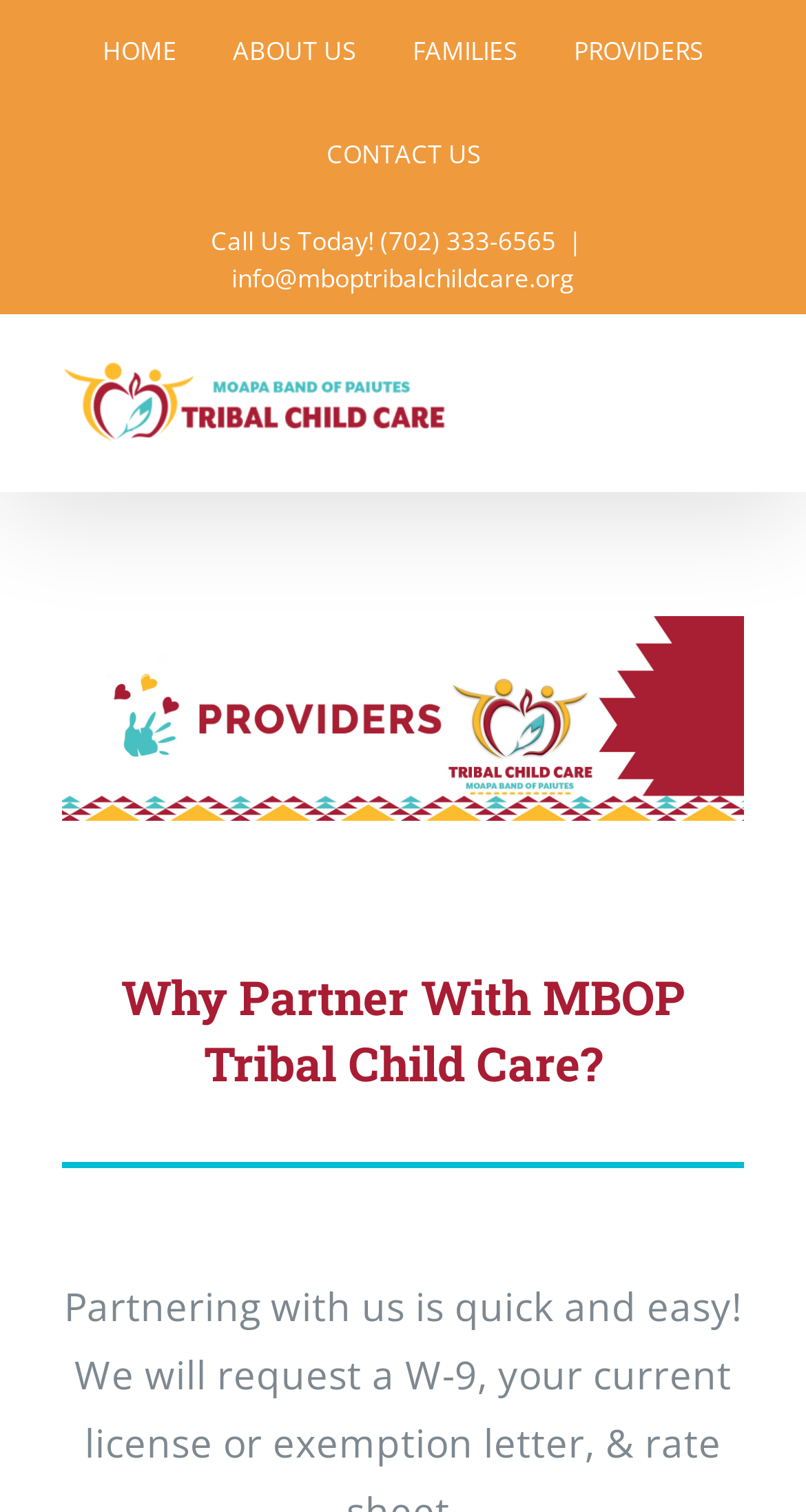Locate the bounding box coordinates of the clickable area needed to fulfill the instruction: "Go to Top".

[0.695, 0.807, 0.808, 0.867]